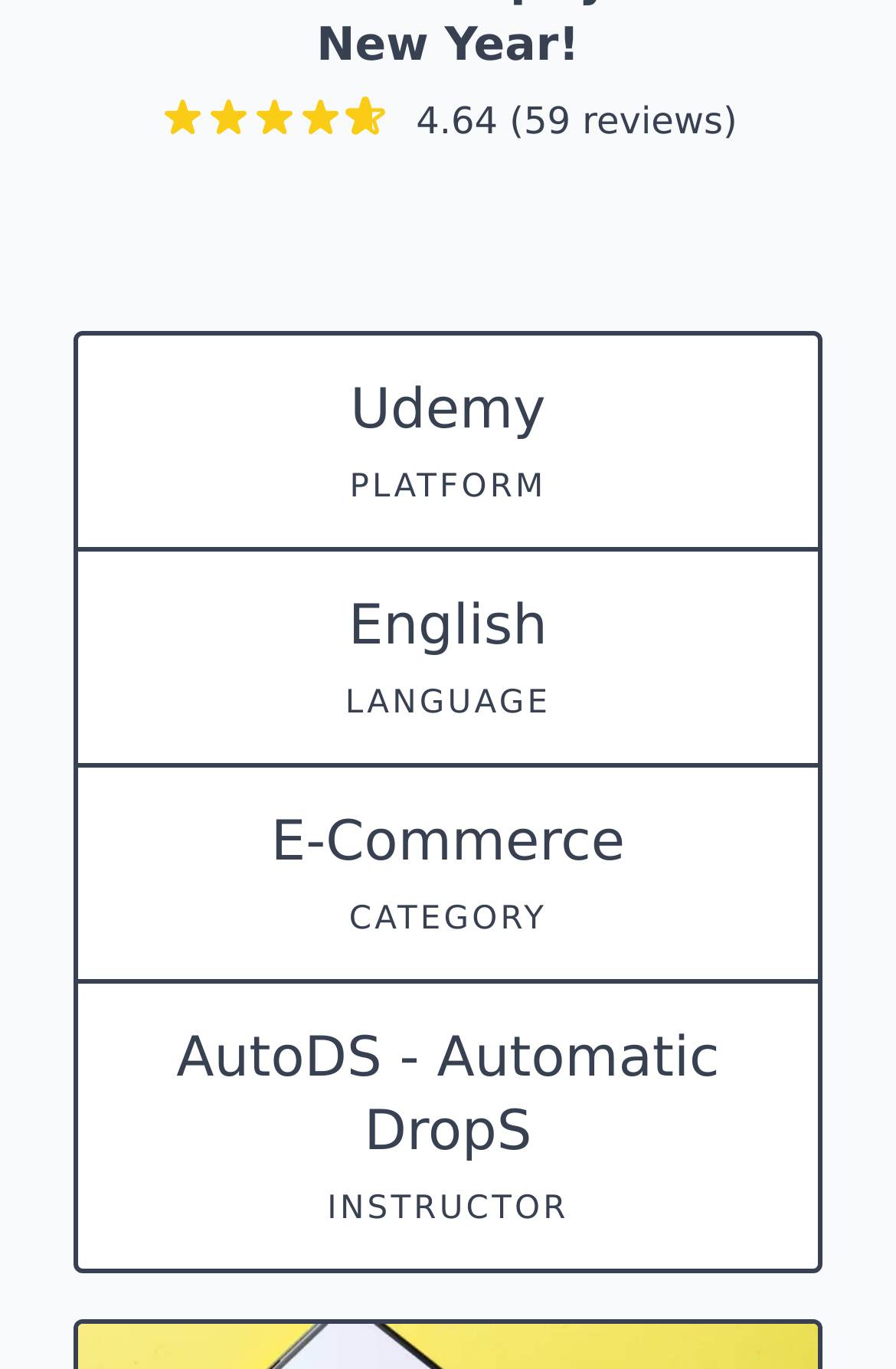Provide the bounding box coordinates for the specified HTML element described in this description: "AutoDS - Automatic DropS". The coordinates should be four float numbers ranging from 0 to 1, in the format [left, top, right, bottom].

[0.197, 0.749, 0.803, 0.849]